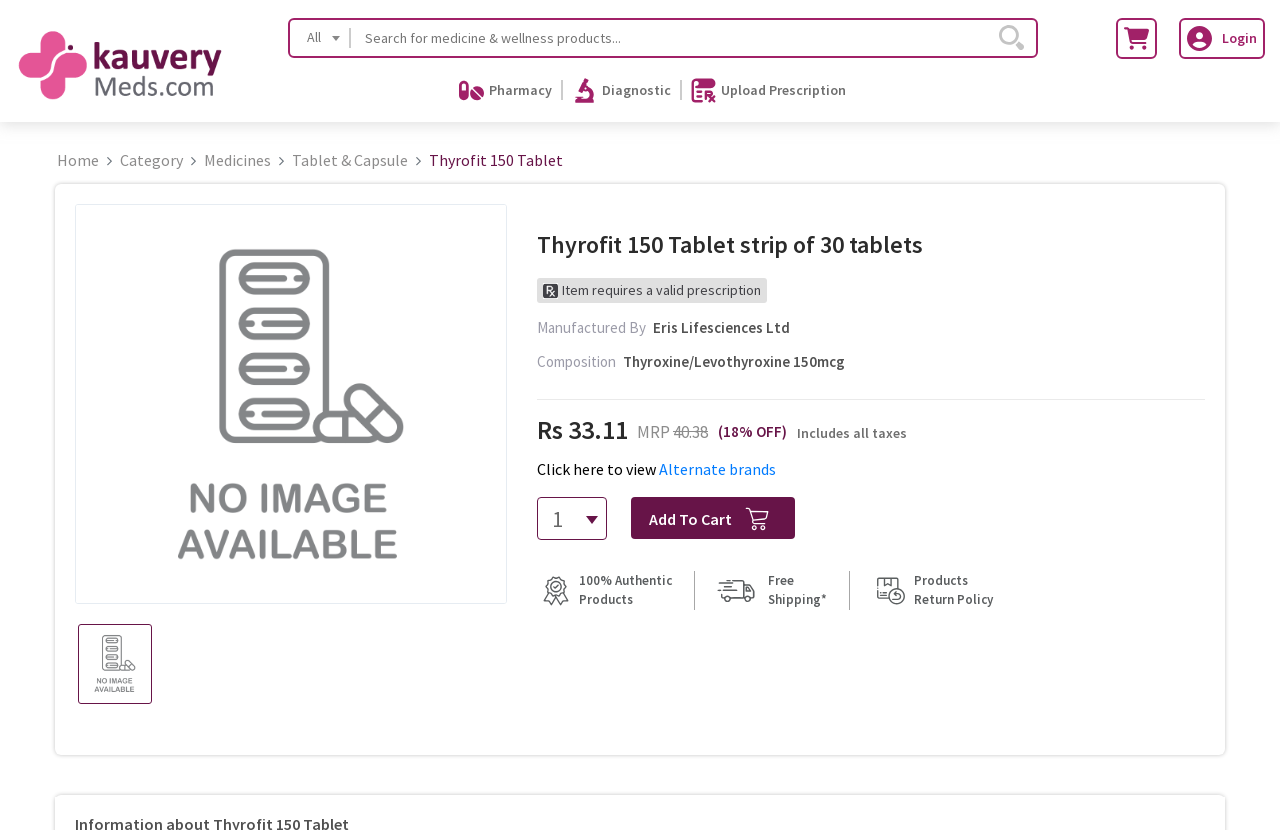Bounding box coordinates are specified in the format (top-left x, top-left y, bottom-right x, bottom-right y). All values are floating point numbers bounded between 0 and 1. Please provide the bounding box coordinate of the region this sentence describes: Add To Cart

[0.493, 0.599, 0.621, 0.649]